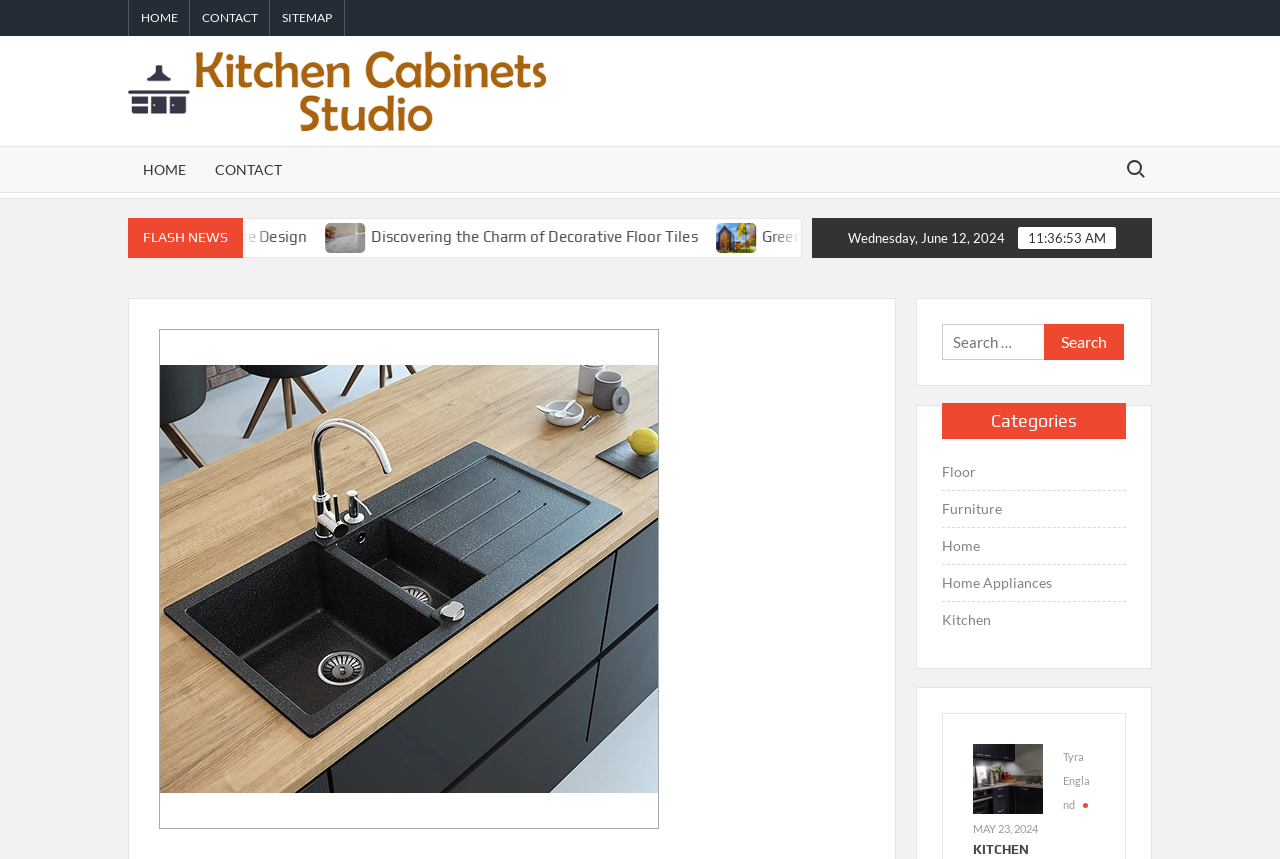Locate the bounding box coordinates of the area where you should click to accomplish the instruction: "Explore Kitchen category".

[0.736, 0.706, 0.774, 0.736]